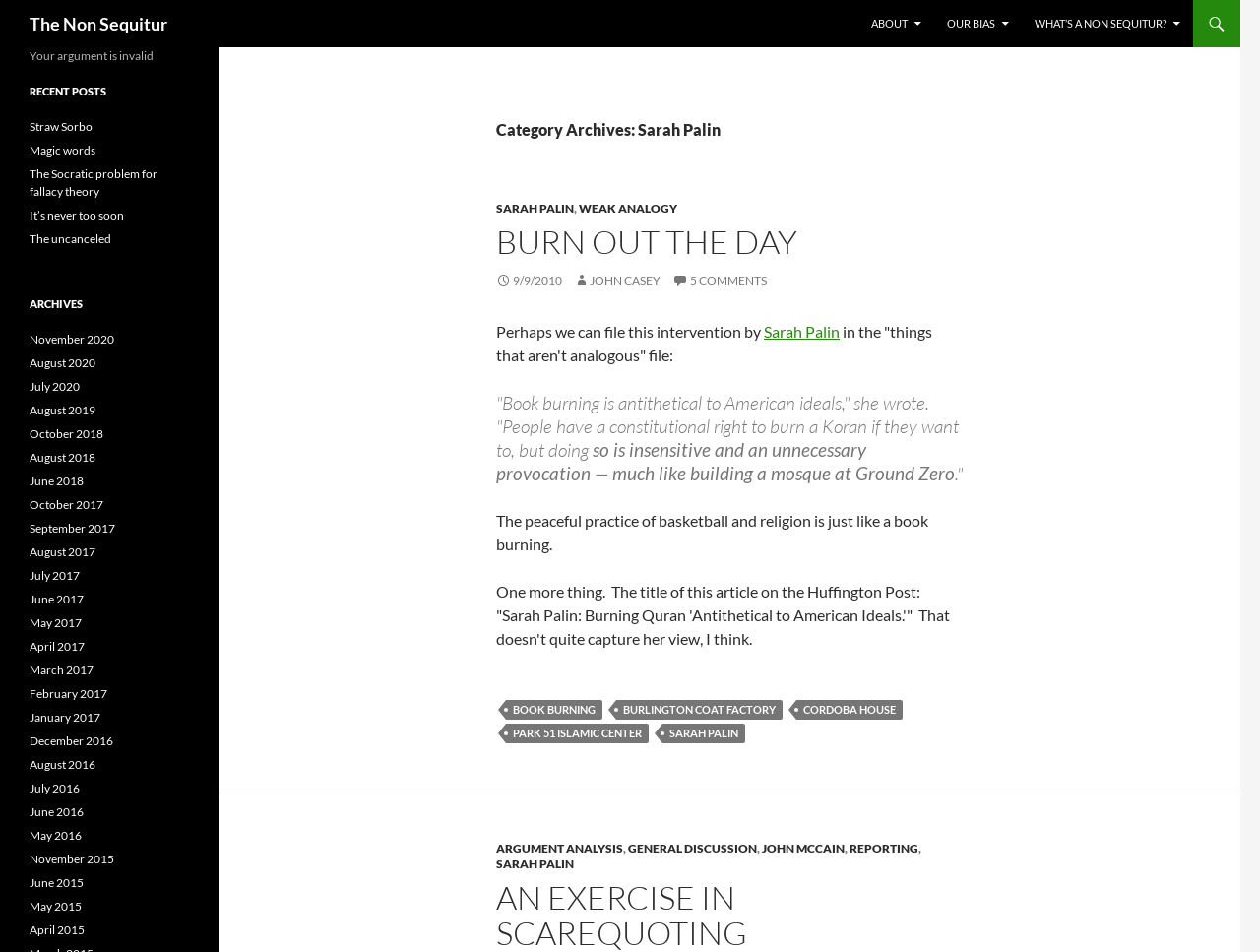Please specify the bounding box coordinates in the format (top-left x, top-left y, bottom-right x, bottom-right y), with values ranging from 0 to 1. Identify the bounding box for the UI component described as follows: The Non Sequitur

[0.023, 0.0, 0.133, 0.05]